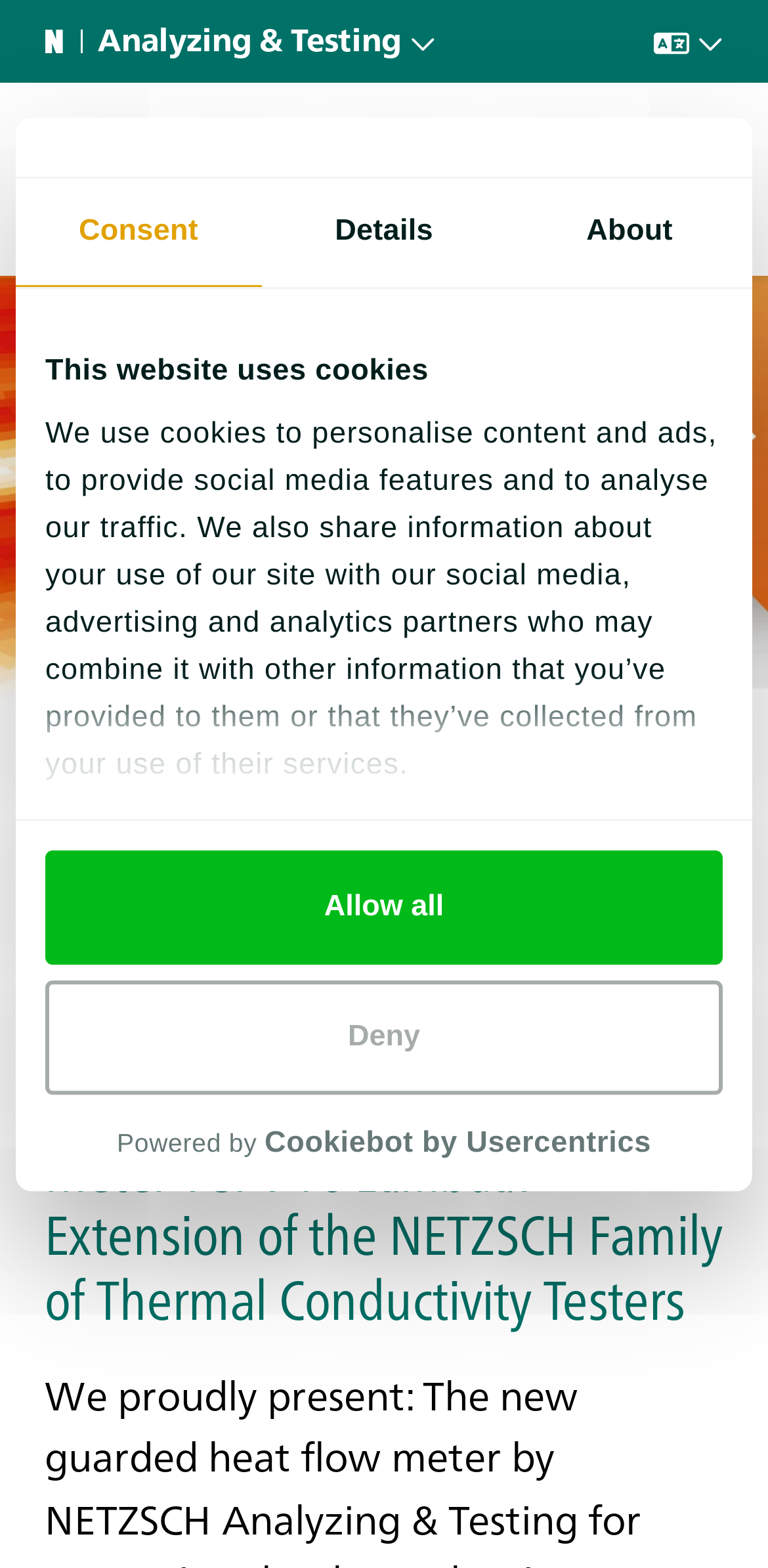Give a concise answer of one word or phrase to the question: 
What is the text on the button next to the 'Deny' button?

Allow all